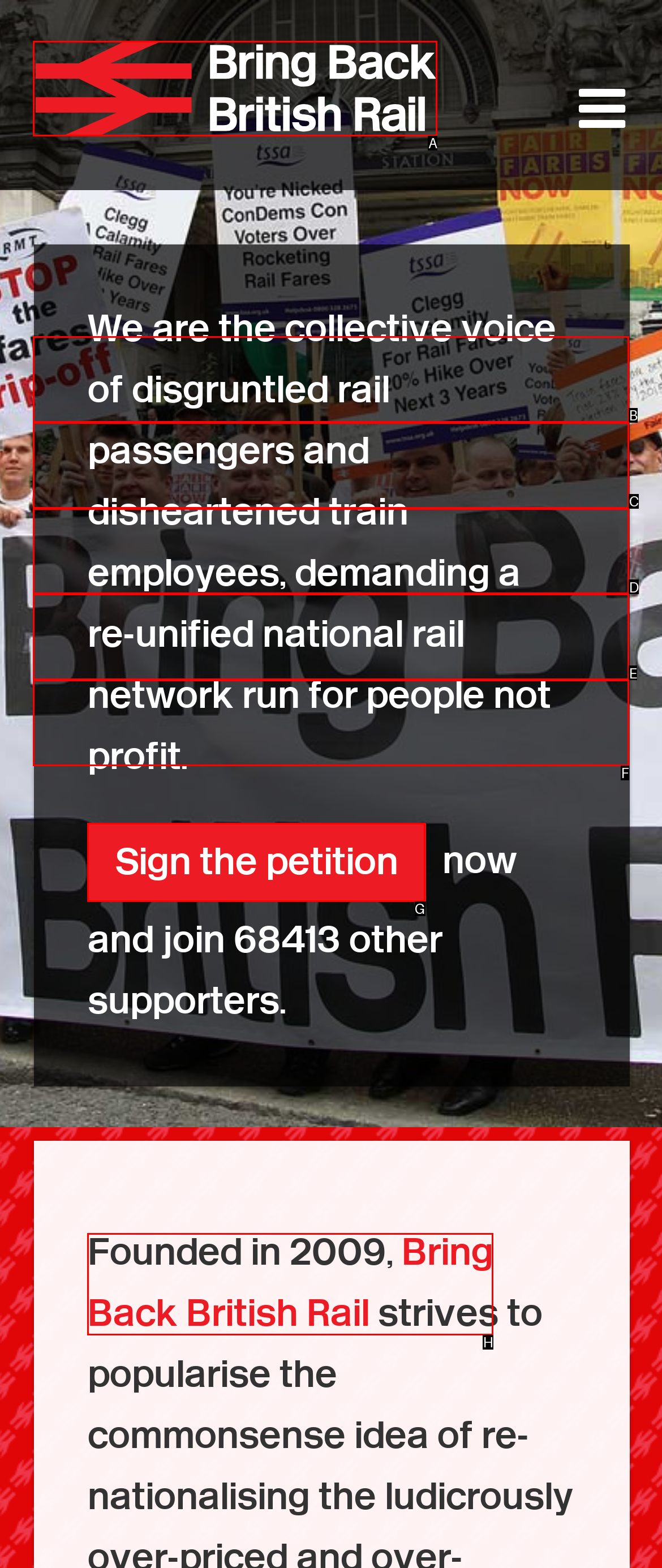Based on the task: Click on the 'Sign the petition' link, which UI element should be clicked? Answer with the letter that corresponds to the correct option from the choices given.

G